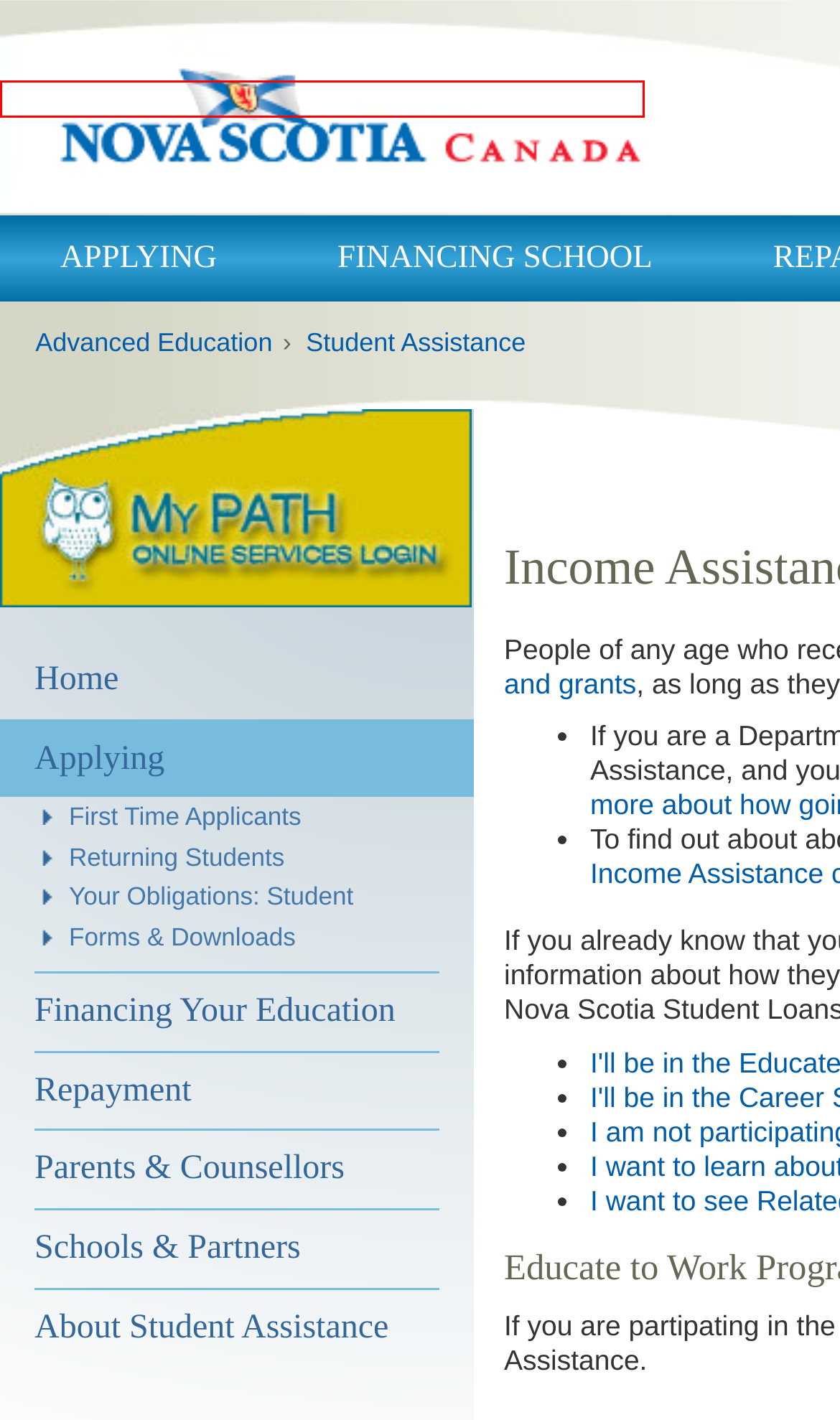You have received a screenshot of a webpage with a red bounding box indicating a UI element. Please determine the most fitting webpage description that matches the new webpage after clicking on the indicated element. The choices are:
A. Services en français | Accès Nouvelle-Écosse | Gouvernement de la N.-É.
B. Nova Scotia Provincial Library |
C. Privacy statement - Government of Nova Scotia
D. 404 Not found – Government of Nova Scotia, Canada
E. Nova Scotia Student Assistance Login
F. Government of Nova Scotia
G. Plan Your Trip to Nova Scotia | Tourism Nova Scotia
H. Nova Scotia Archives

F